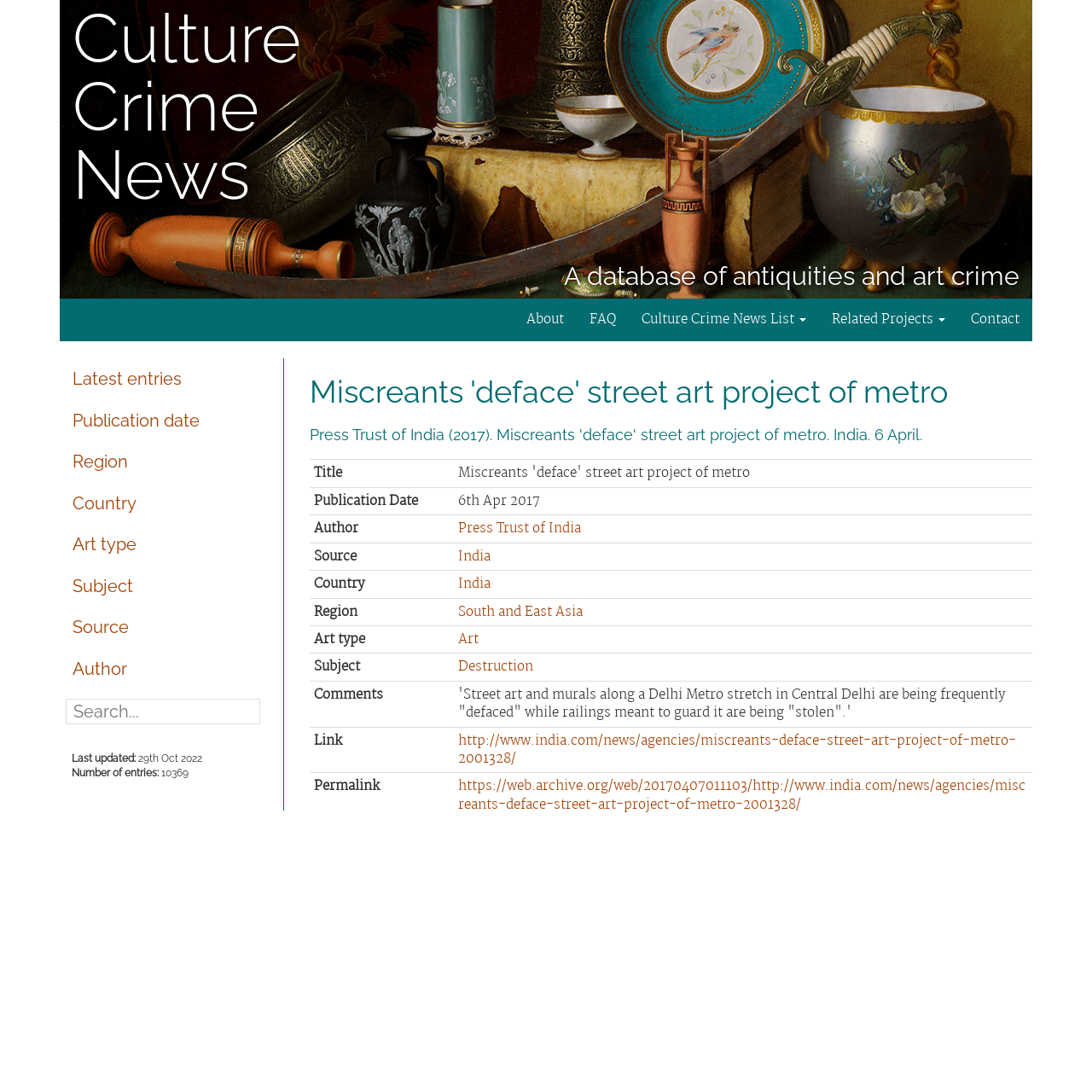Highlight the bounding box coordinates of the element that should be clicked to carry out the following instruction: "Filter by publication date". The coordinates must be given as four float numbers ranging from 0 to 1, i.e., [left, top, right, bottom].

[0.055, 0.366, 0.195, 0.404]